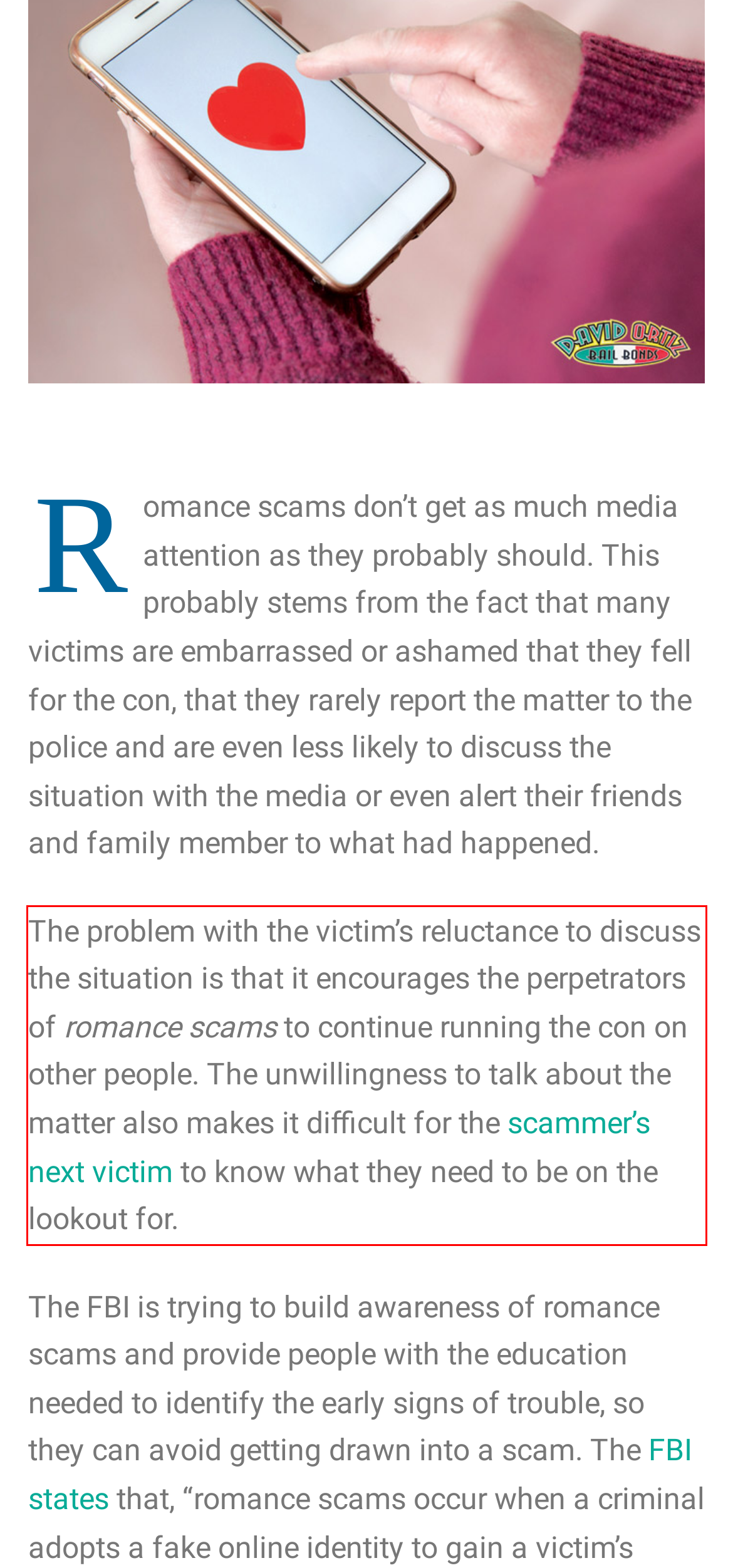The screenshot provided shows a webpage with a red bounding box. Apply OCR to the text within this red bounding box and provide the extracted content.

The problem with the victim’s reluctance to discuss the situation is that it encourages the perpetrators of romance scams to continue running the con on other people. The unwillingness to talk about the matter also makes it difficult for the scammer’s next victim to know what they need to be on the lookout for.